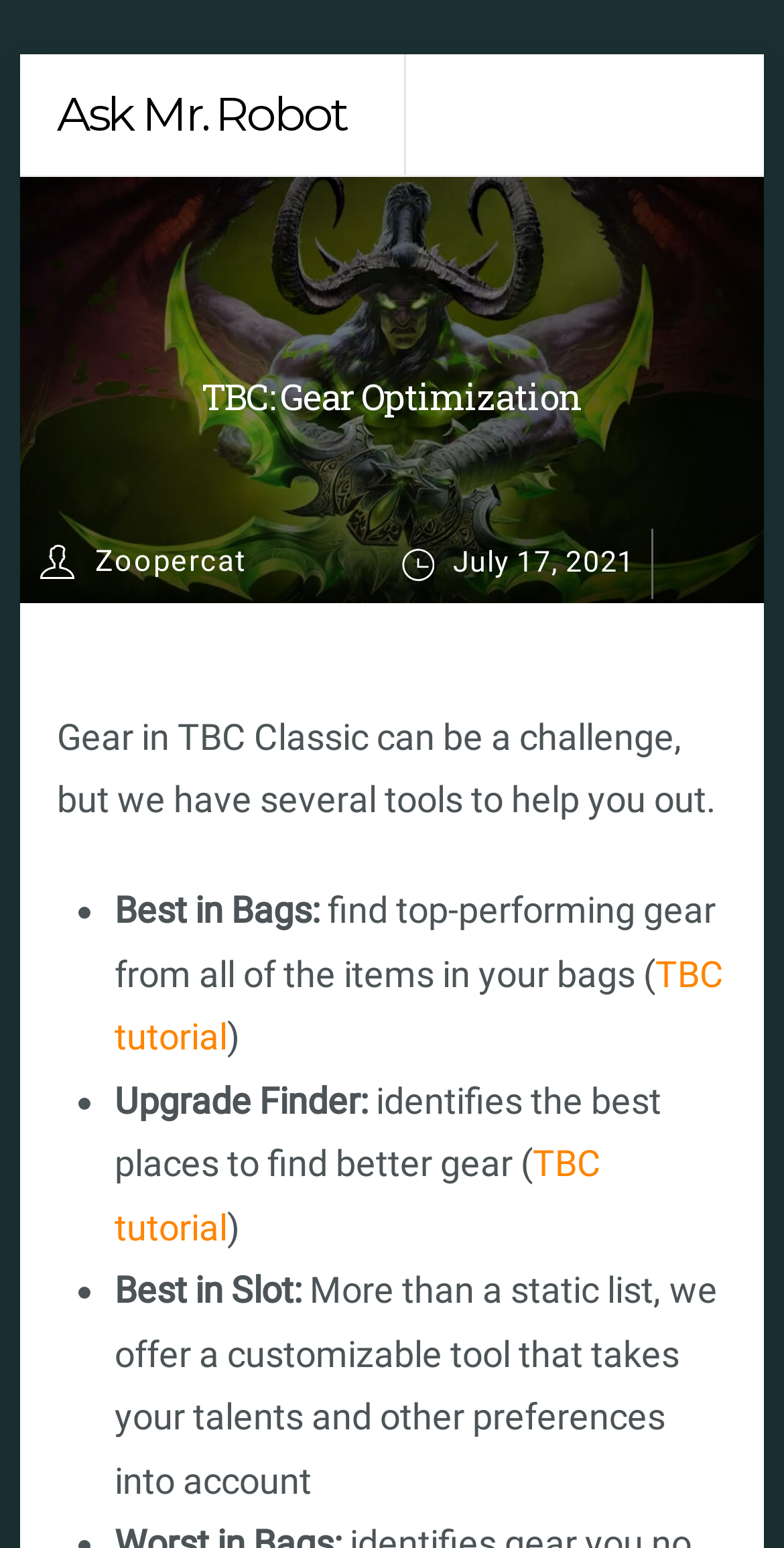Locate the bounding box of the UI element based on this description: "TBC: Gear Optimization". Provide four float numbers between 0 and 1 as [left, top, right, bottom].

[0.256, 0.241, 0.744, 0.272]